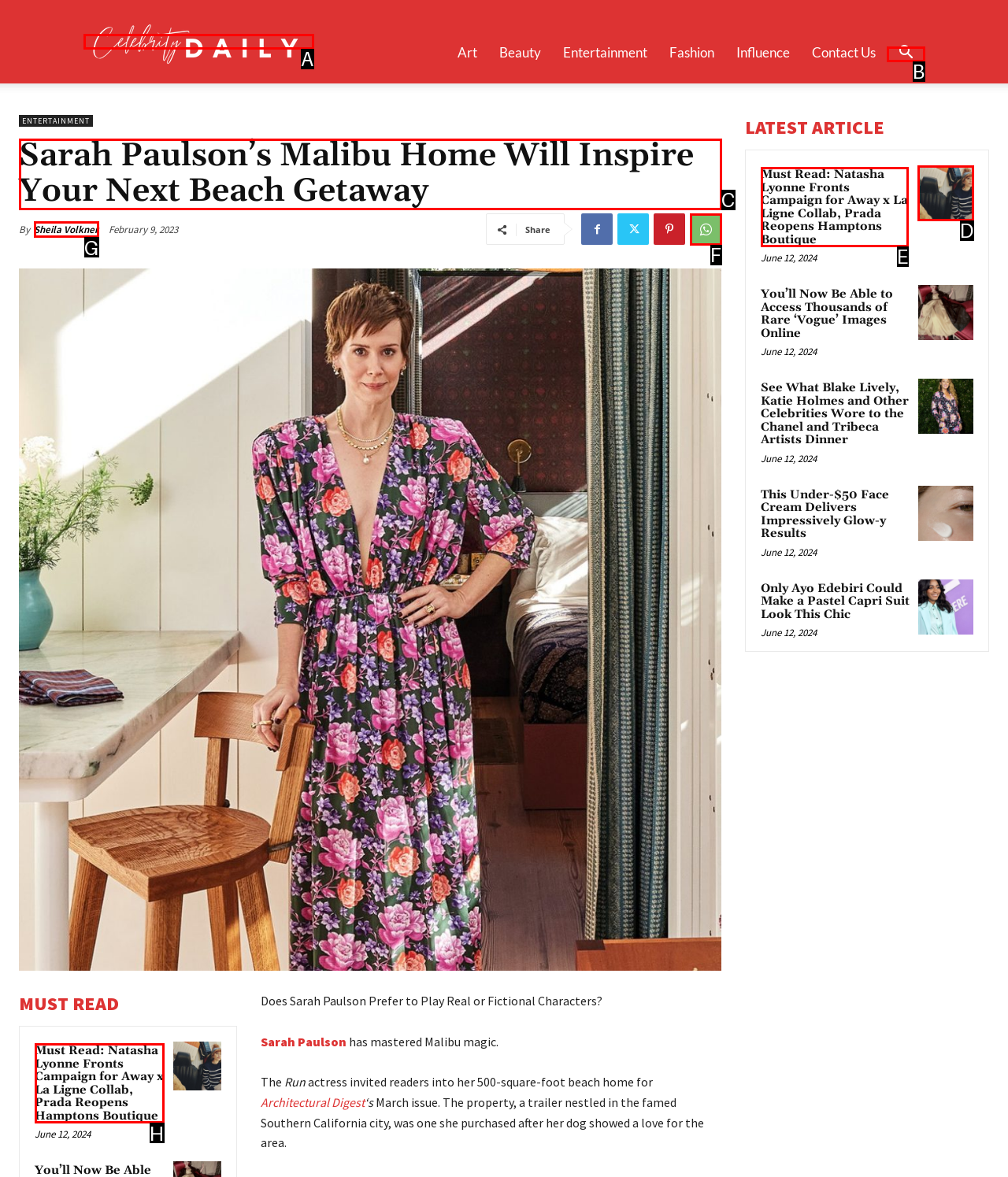Select the letter of the UI element you need to click to complete this task: Read about Sarah Paulson's Malibu home.

C